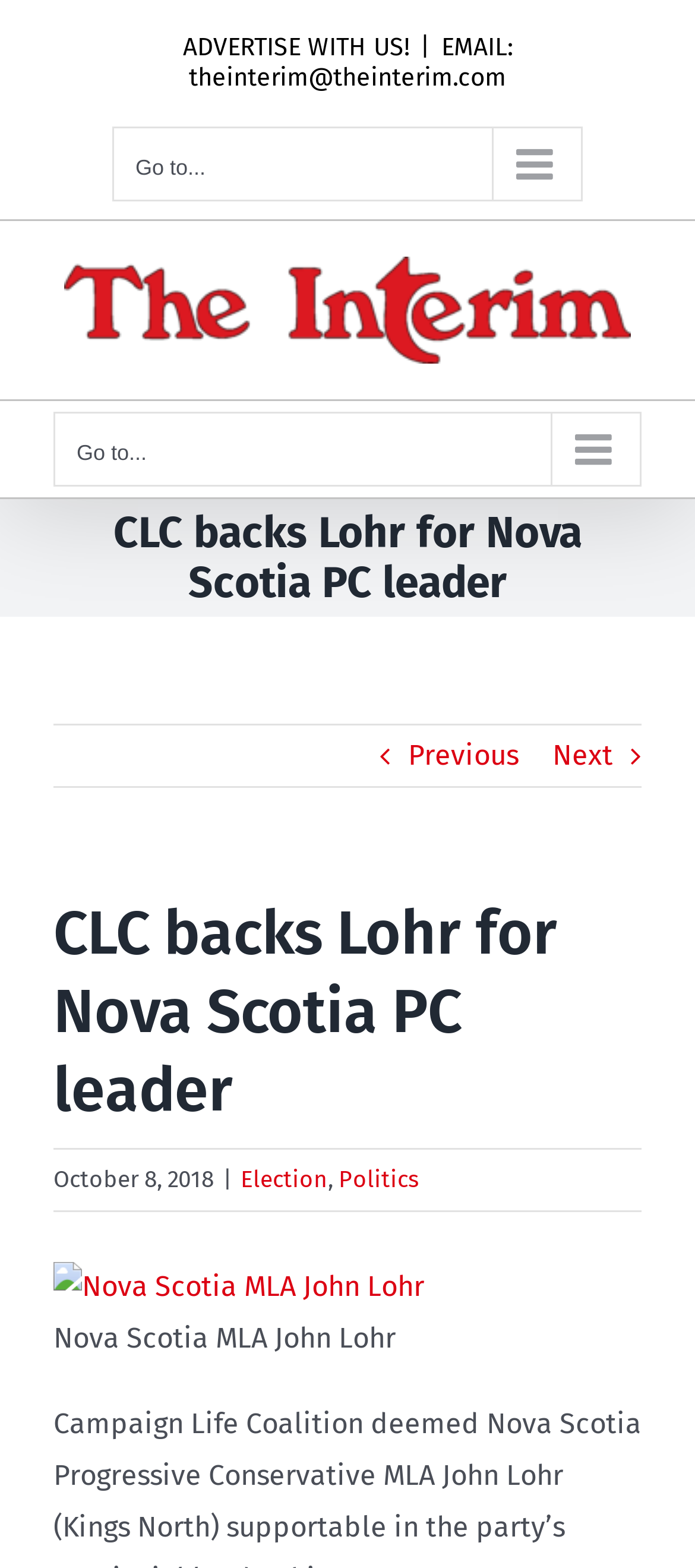Provide the bounding box coordinates for the area that should be clicked to complete the instruction: "Click the 'ADVERTISE WITH US!' link".

[0.263, 0.021, 0.588, 0.04]